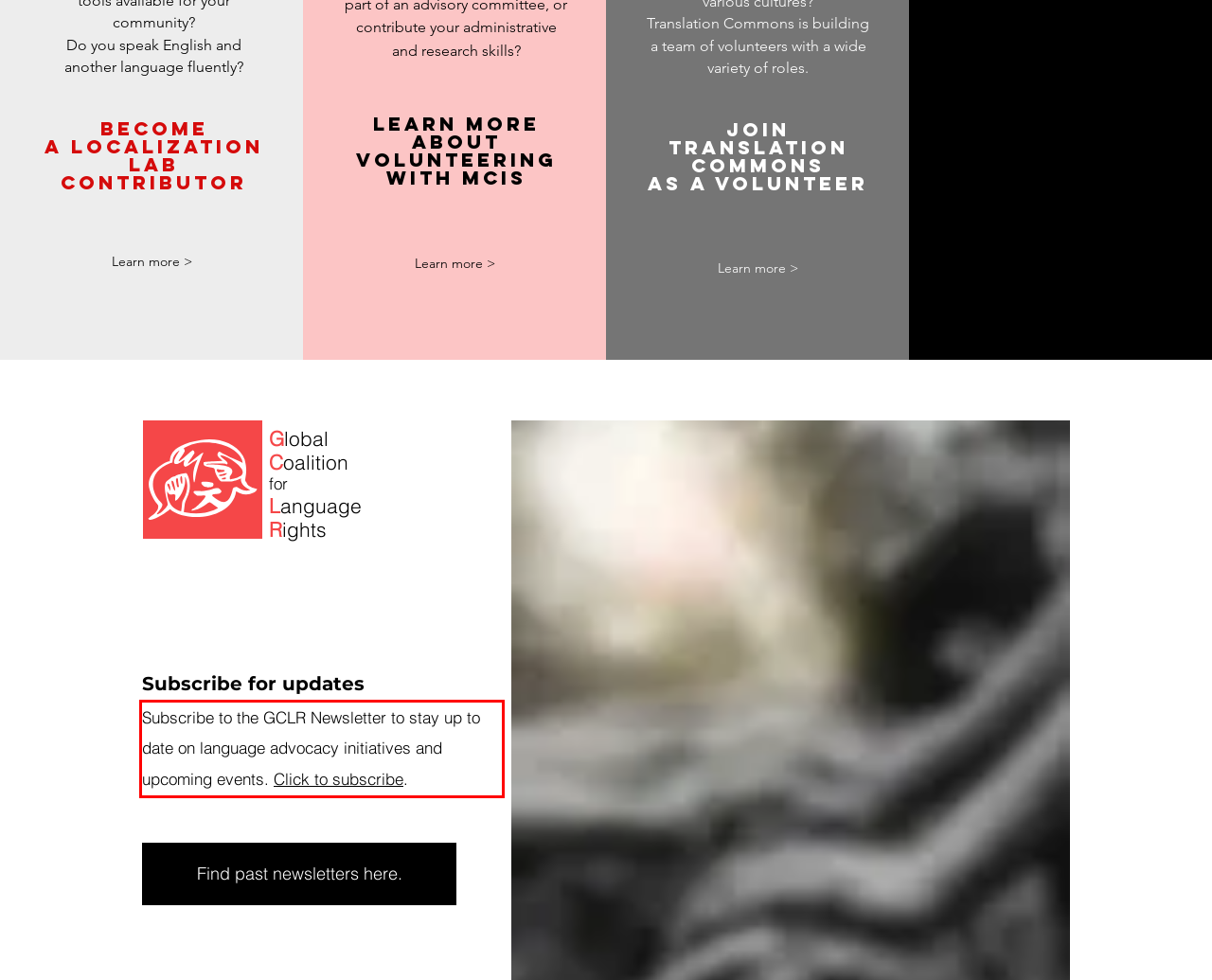Using the provided webpage screenshot, identify and read the text within the red rectangle bounding box.

Subscribe to the GCLR Newsletter to stay up to ​date on language advocacy initiatives and upcoming events. Click to subscribe.